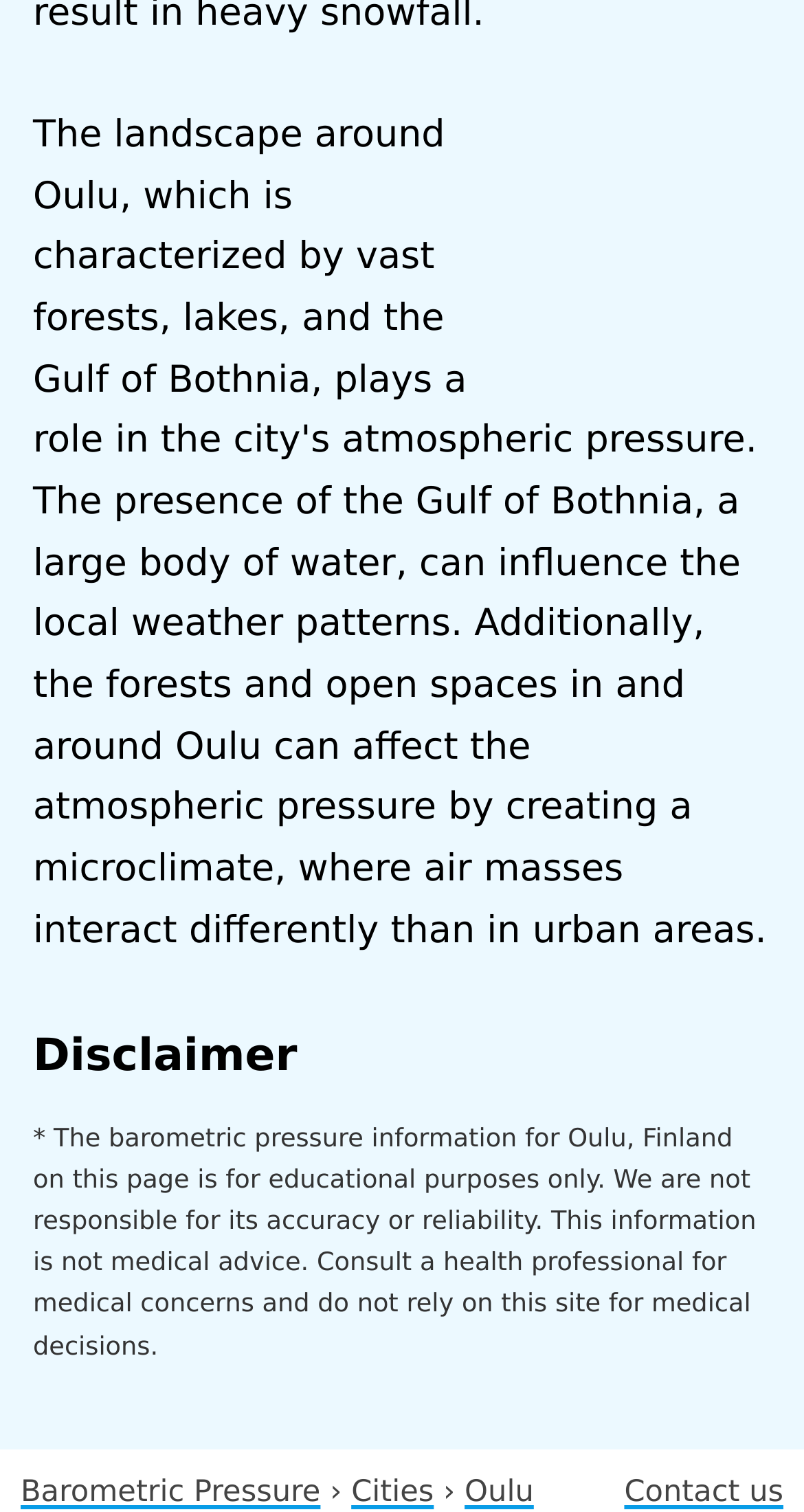What is the location for which the barometric pressure information is provided? Look at the image and give a one-word or short phrase answer.

Oulu, Finland